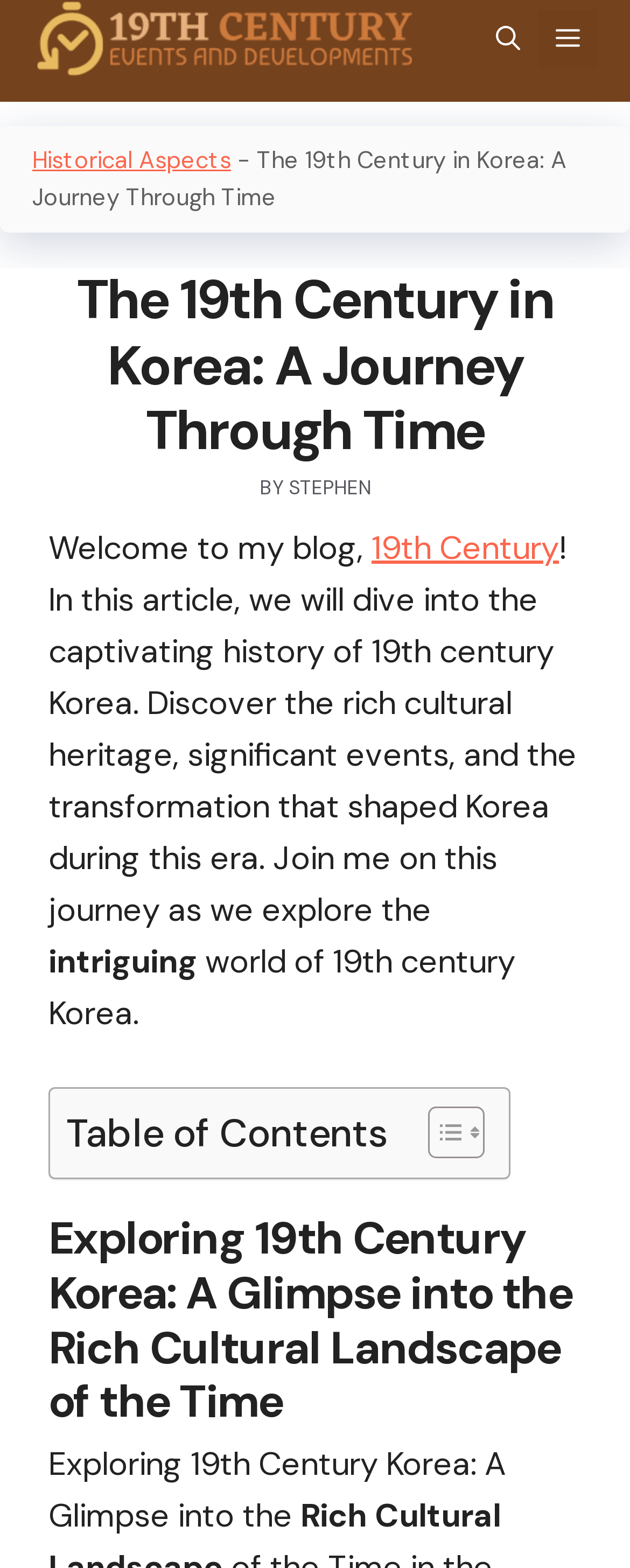Please provide the bounding box coordinate of the region that matches the element description: Historical Aspects. Coordinates should be in the format (top-left x, top-left y, bottom-right x, bottom-right y) and all values should be between 0 and 1.

[0.051, 0.093, 0.367, 0.111]